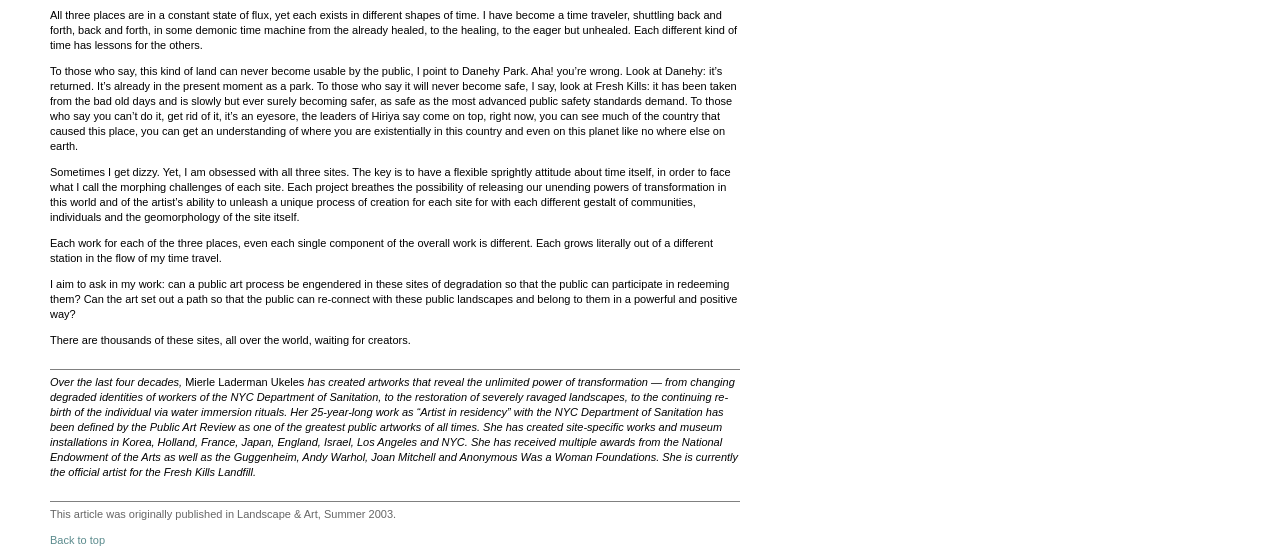With reference to the screenshot, provide a detailed response to the question below:
What is the name of the landfill mentioned in the article?

The article mentions that Mierle Laderman Ukeles is currently the official artist for the Fresh Kills Landfill, as mentioned in the LayoutTableCell element with the text 'She is currently the official artist for the Fresh Kills Landfill...'.